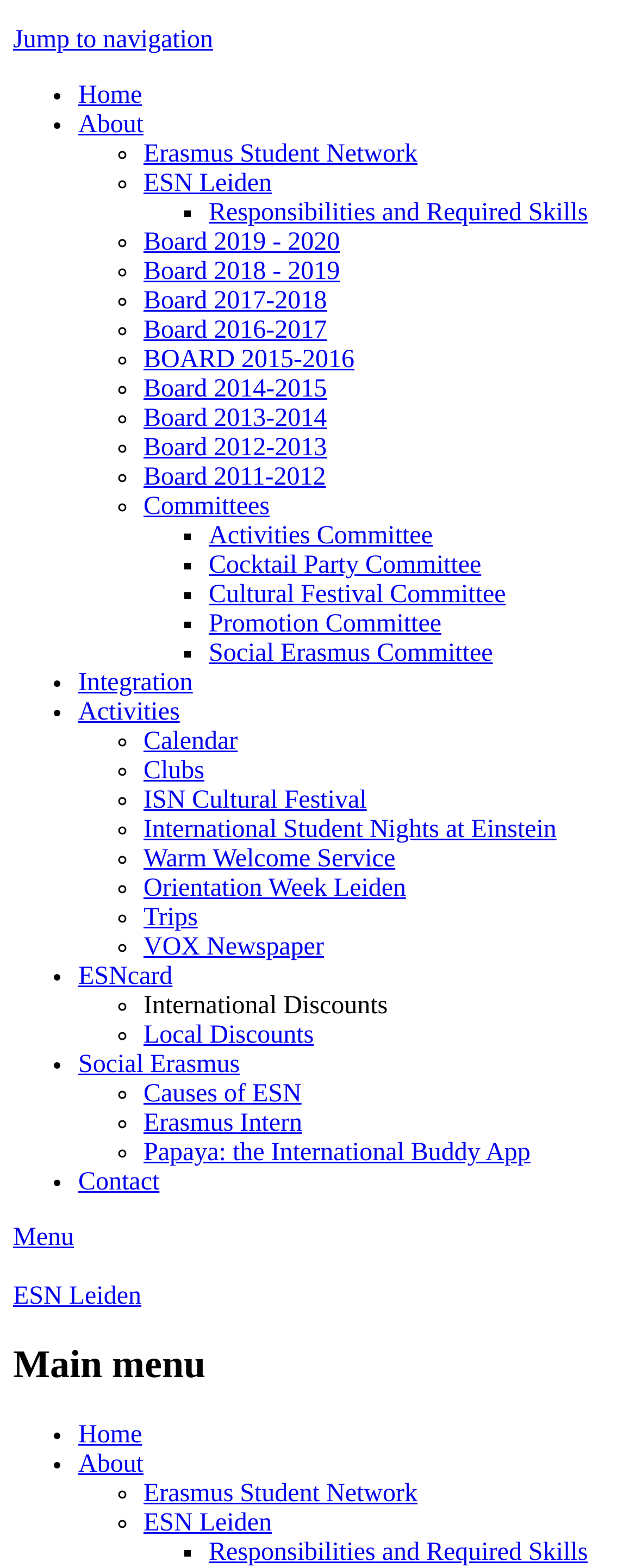Answer the question using only one word or a concise phrase: What is the name of the organization?

ESN Leiden